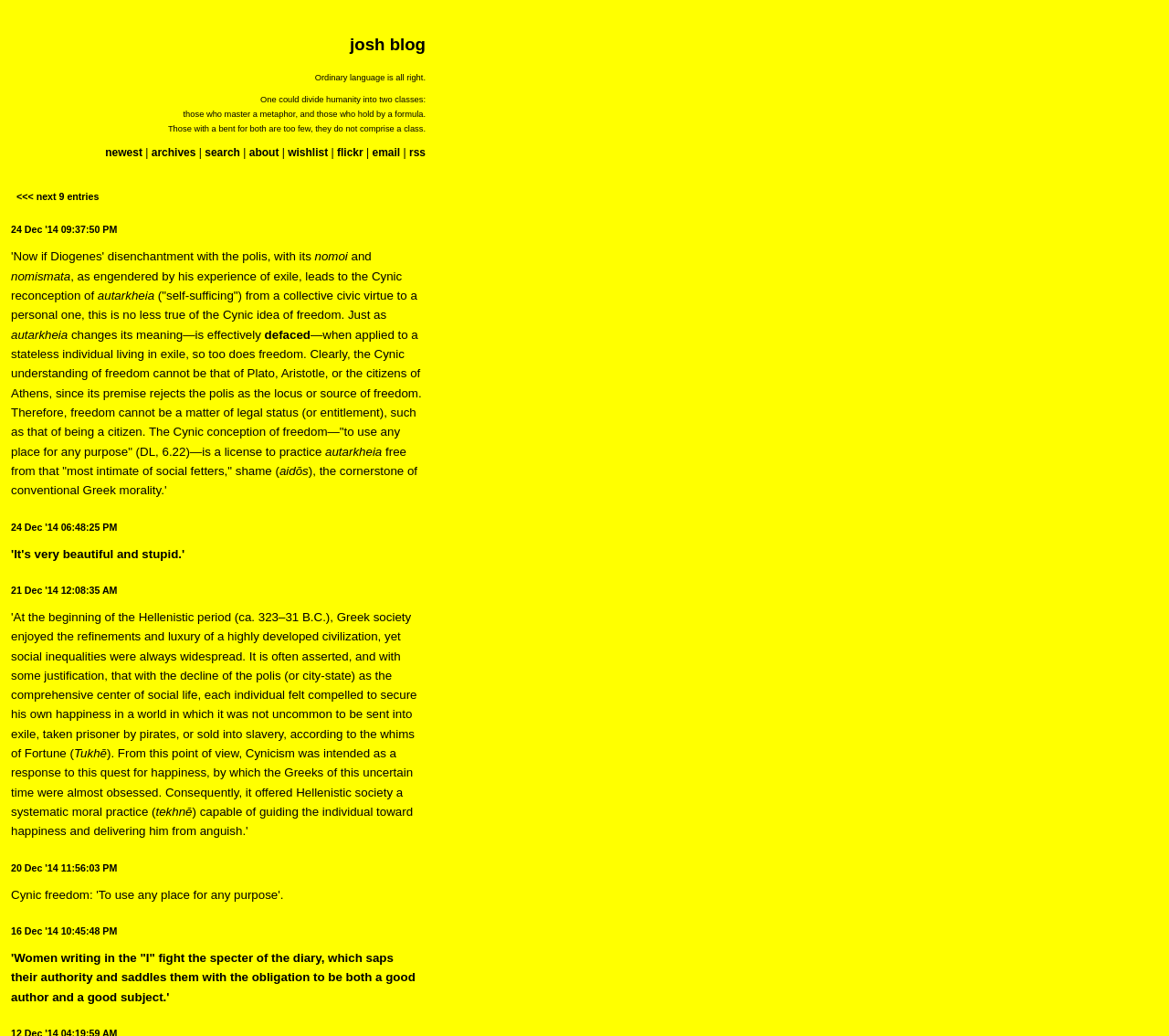Determine the bounding box coordinates for the clickable element required to fulfill the instruction: "go to newest entries". Provide the coordinates as four float numbers between 0 and 1, i.e., [left, top, right, bottom].

[0.09, 0.141, 0.122, 0.153]